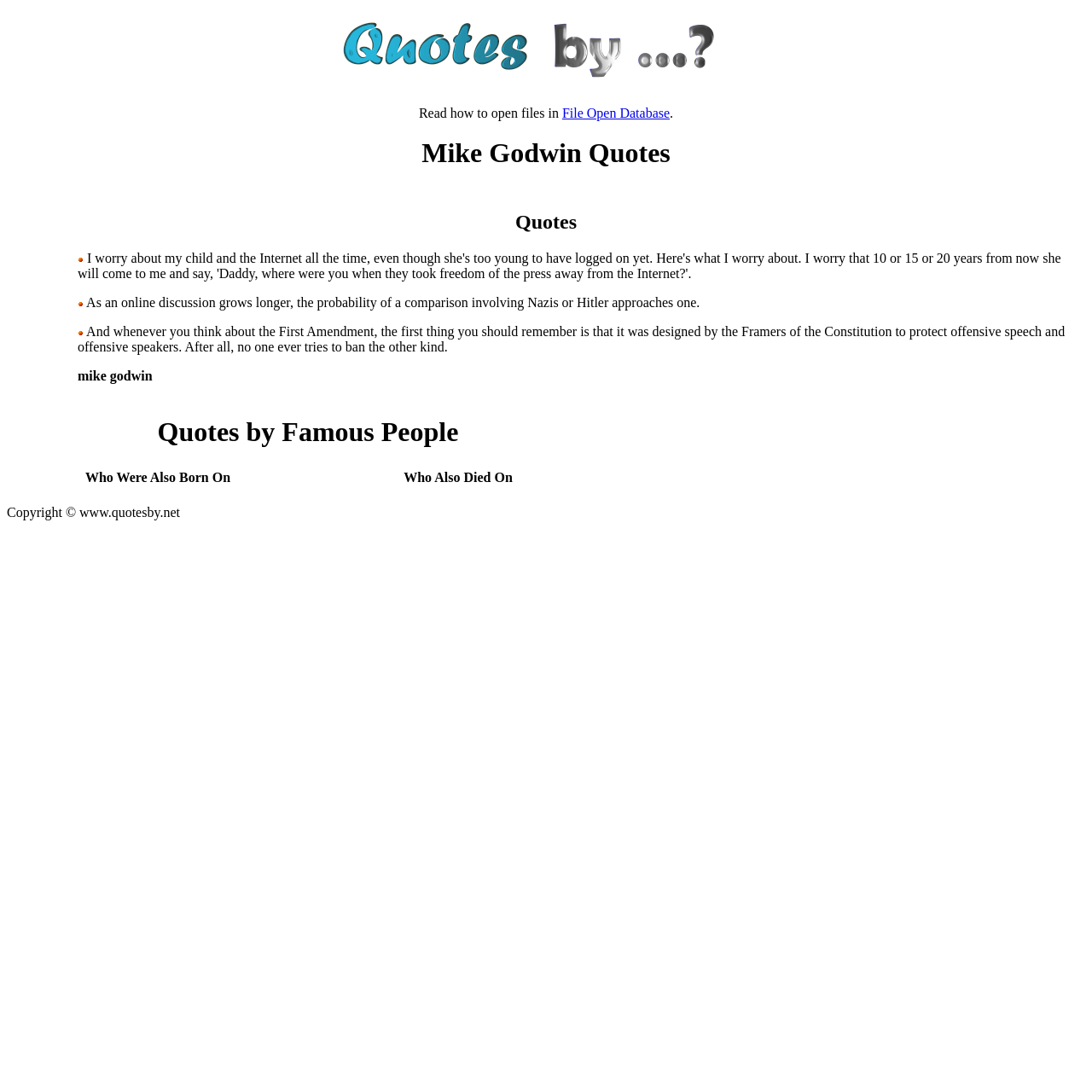Use a single word or phrase to answer the following:
How many images are there in the quote section?

3